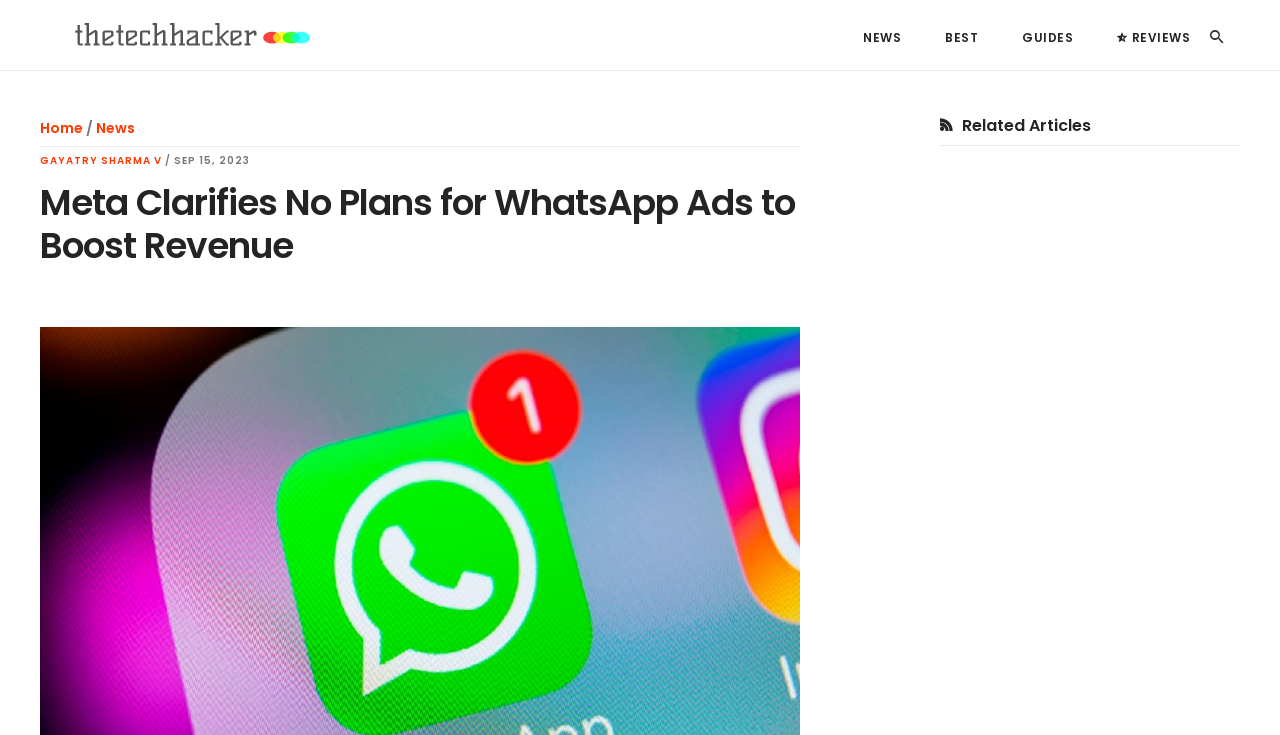Identify the bounding box coordinates for the element you need to click to achieve the following task: "Check related articles". The coordinates must be four float values ranging from 0 to 1, formatted as [left, top, right, bottom].

[0.734, 0.157, 0.969, 0.198]